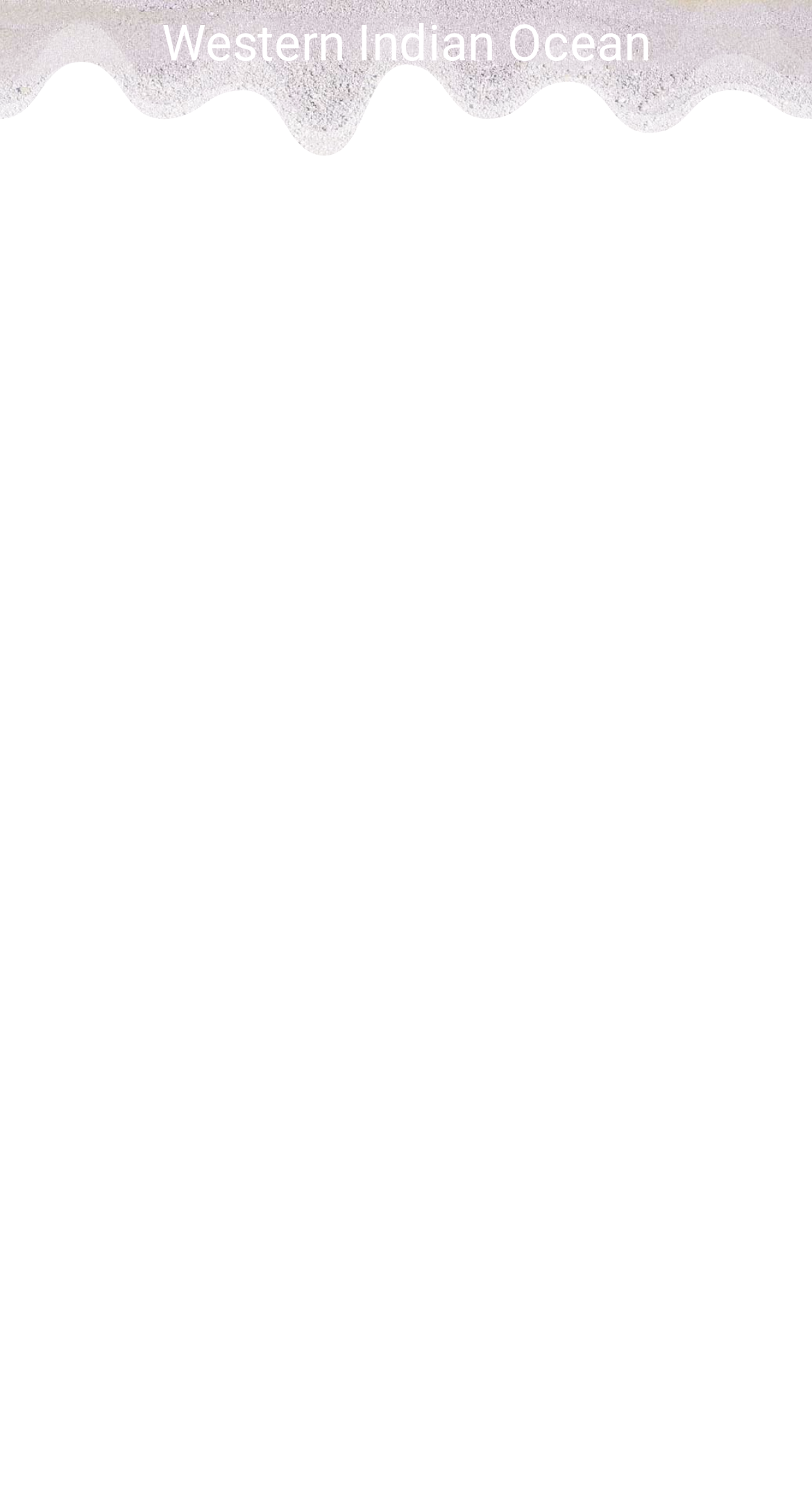What is the goal mentioned on the webpage?
Using the picture, provide a one-word or short phrase answer.

Goal